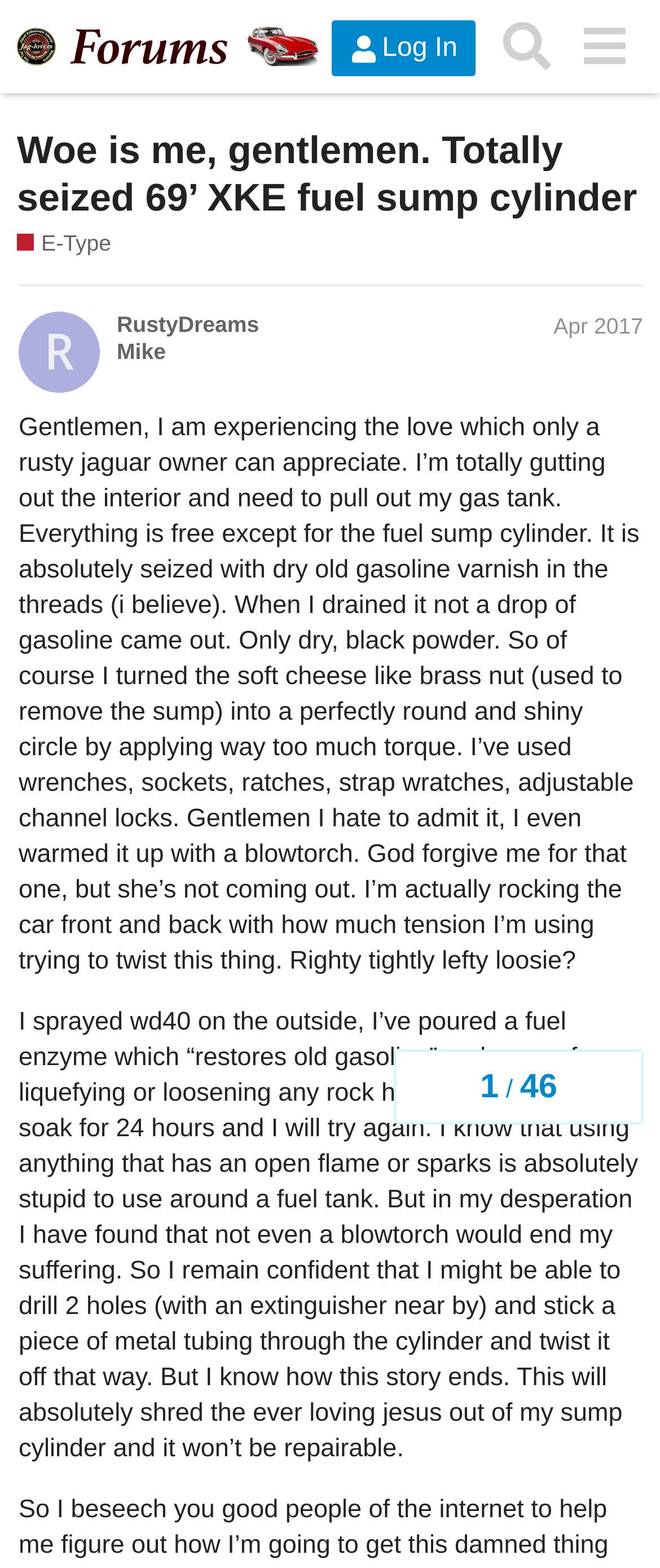Who is the author of the forum post?
Refer to the image and give a detailed answer to the question.

The author's name is mentioned in the forum post, specifically in the section that displays the author's name and the date of the post. The name is 'RustyDreams Mike', and the date is 'Apr 2017'.